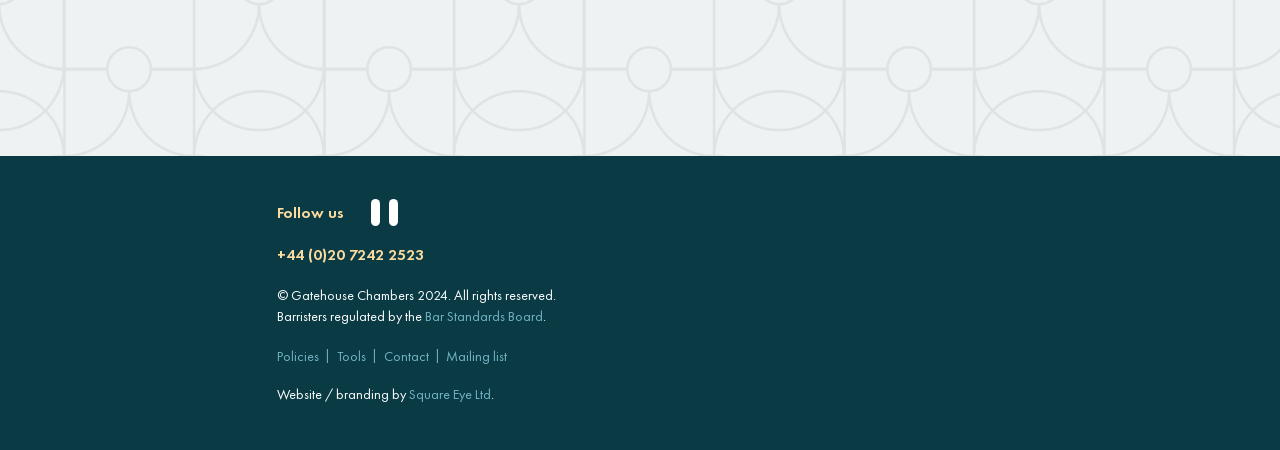From the given element description: "Mailing list", find the bounding box for the UI element. Provide the coordinates as four float numbers between 0 and 1, in the order [left, top, right, bottom].

[0.349, 0.775, 0.396, 0.806]